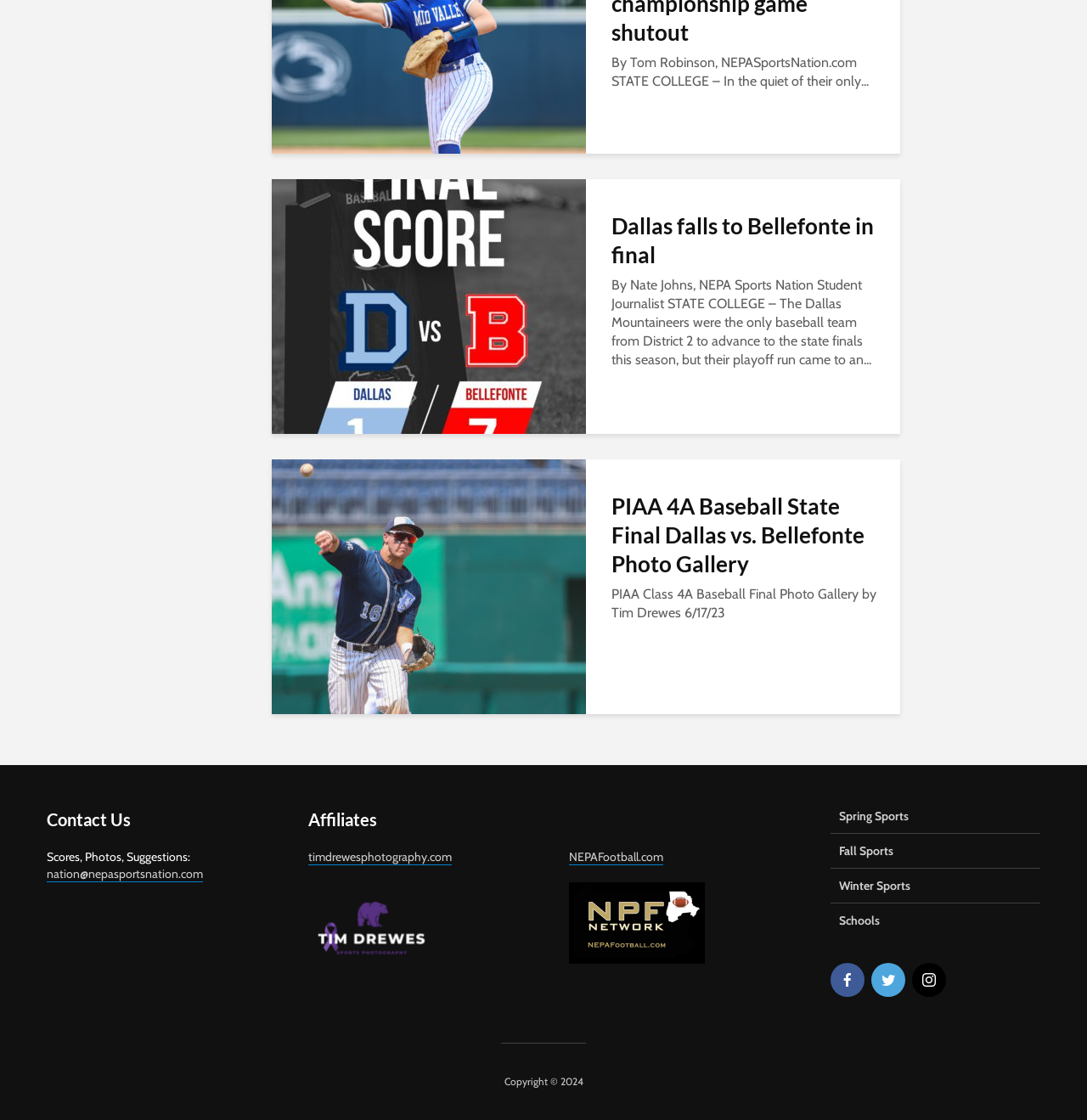Can you give a comprehensive explanation to the question given the content of the image?
What is the topic of the first article?

I looked at the first article element [367] and found the heading 'Infield defense supports Runco’s state championship game shutout' and the static text 'By Tom Robinson, NEPASportsNation.com STATE COLLEGE – In the quiet of their only...'. This suggests that the topic of the first article is infield defense.